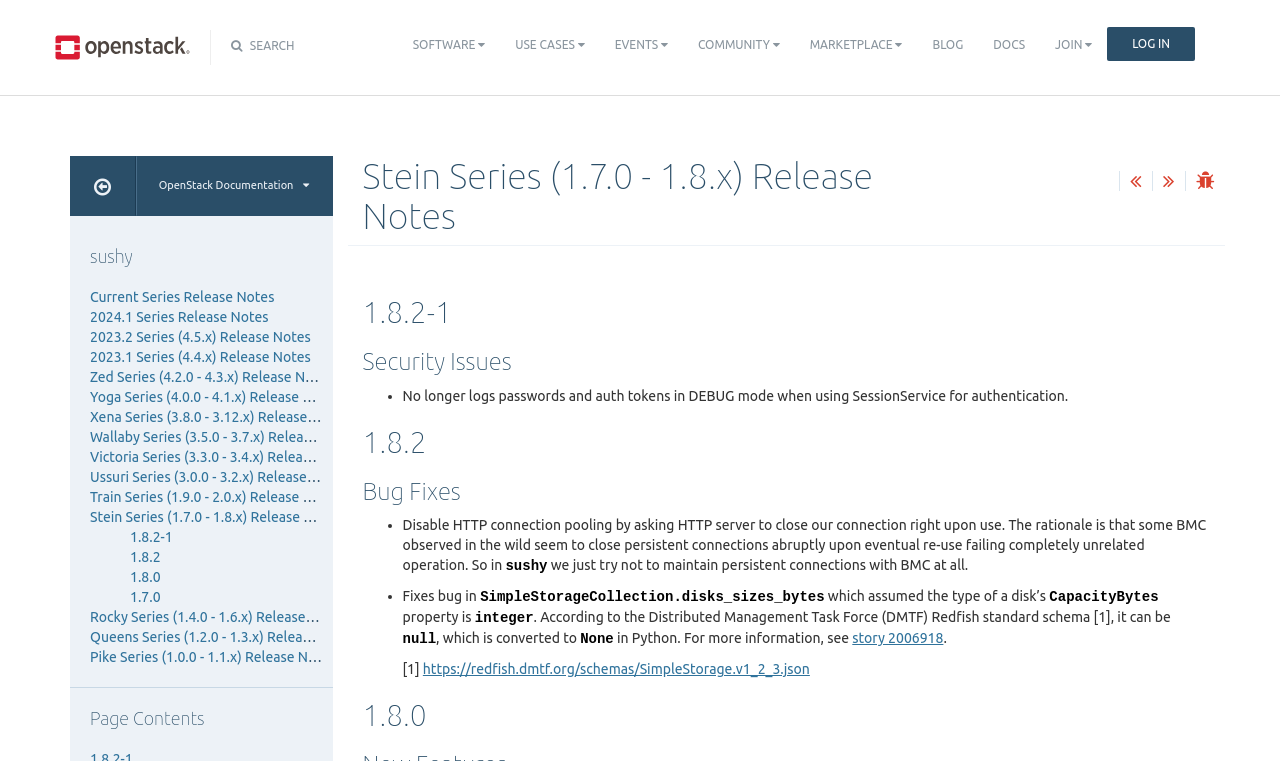Generate a thorough caption that explains the contents of the webpage.

This webpage is a documentation page for the Stein Series (1.7.0 - 1.8.x) Release Notes. At the top, there is a navigation bar with several links, including "SOFTWARE", "USE CASES", "EVENTS", "COMMUNITY", "MARKETPLACE", "BLOG", "DOCS", "JOIN", and "LOG IN". Below the navigation bar, there is a search bar with a "SEARCH" label.

The main content of the page is divided into several sections. The first section is a heading that reads "Stein Series (1.7.0 - 1.8.x) Release Notes". Below this heading, there are three columns of links, each containing release notes for different series, such as "2024.1 Series", "2023.2 Series", and "Xena Series".

To the right of these columns, there is a section with three headings: "1.8.2-1", "1.8.2", and "1.8.0". Each of these headings is followed by a list of bullet points, which describe bug fixes and security issues addressed in each release.

At the bottom of the page, there is a section with a heading that reads "Page Contents". This section appears to be a table of contents, but it is not clear what it links to.

There are also several buttons and icons scattered throughout the page, including a button with a gear icon, a button with a question mark icon, and several social media icons.